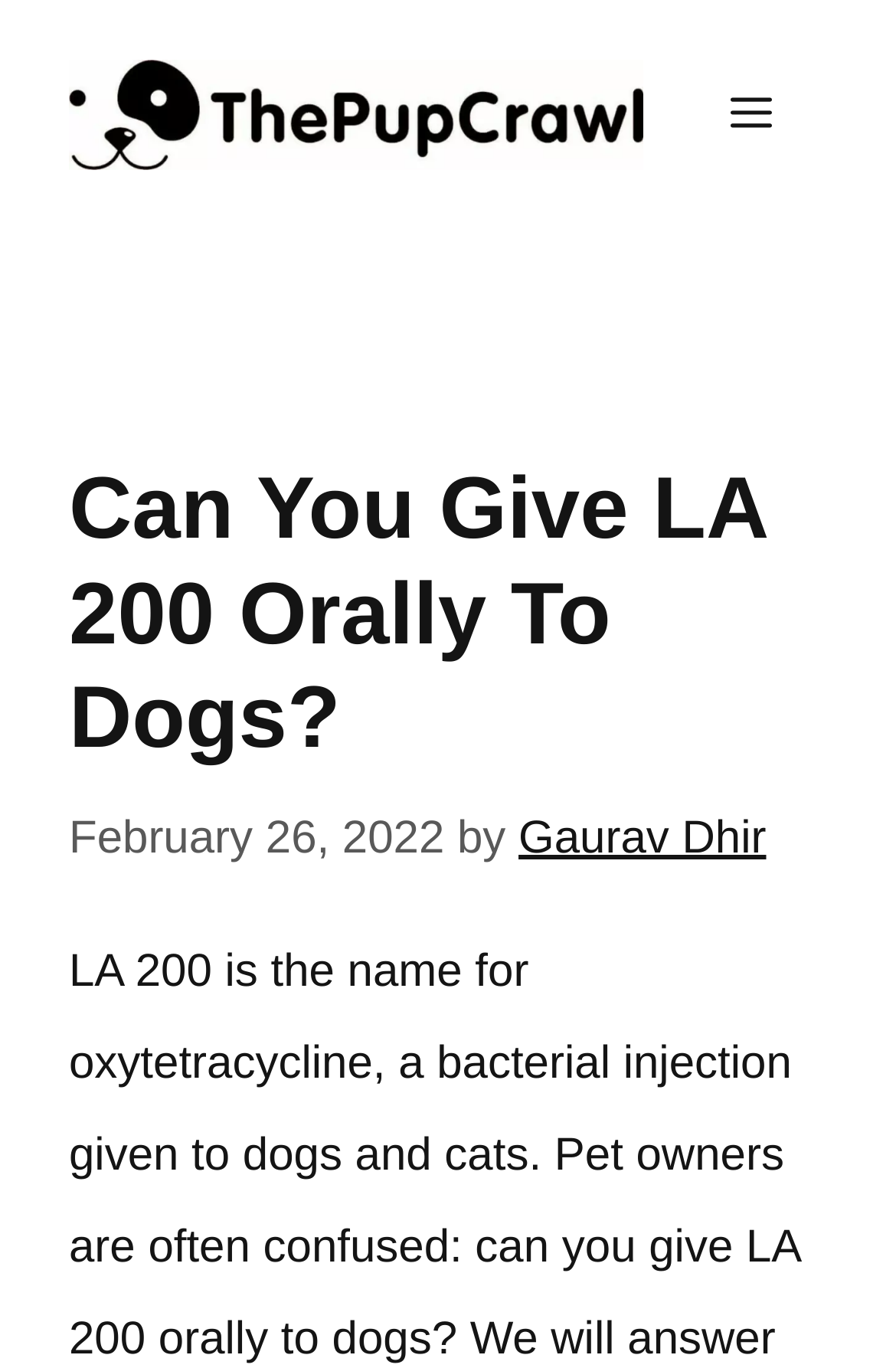When was the article published?
Using the image as a reference, answer the question in detail.

I found the publication date by looking at the time element below the article title, which contains the text 'February 26, 2022'.